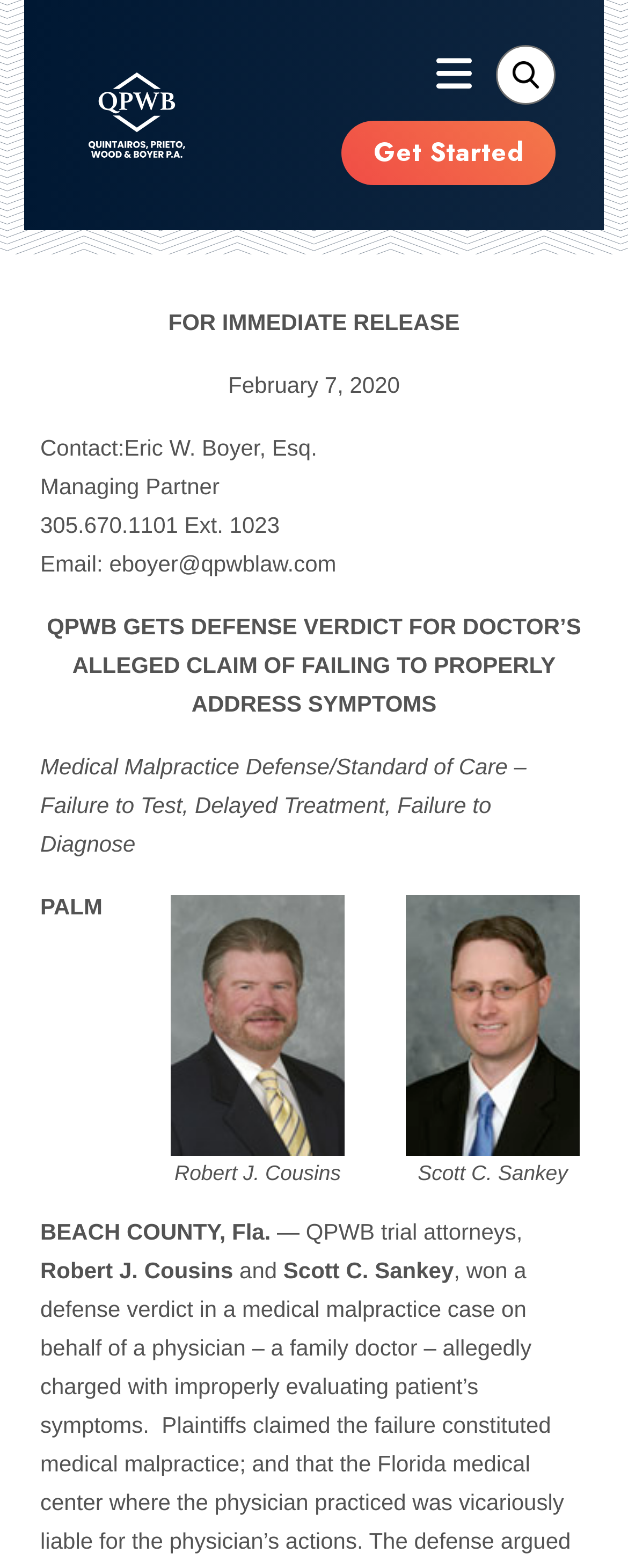Please answer the following question using a single word or phrase: What is the case type mentioned in the webpage?

Medical Malpractice